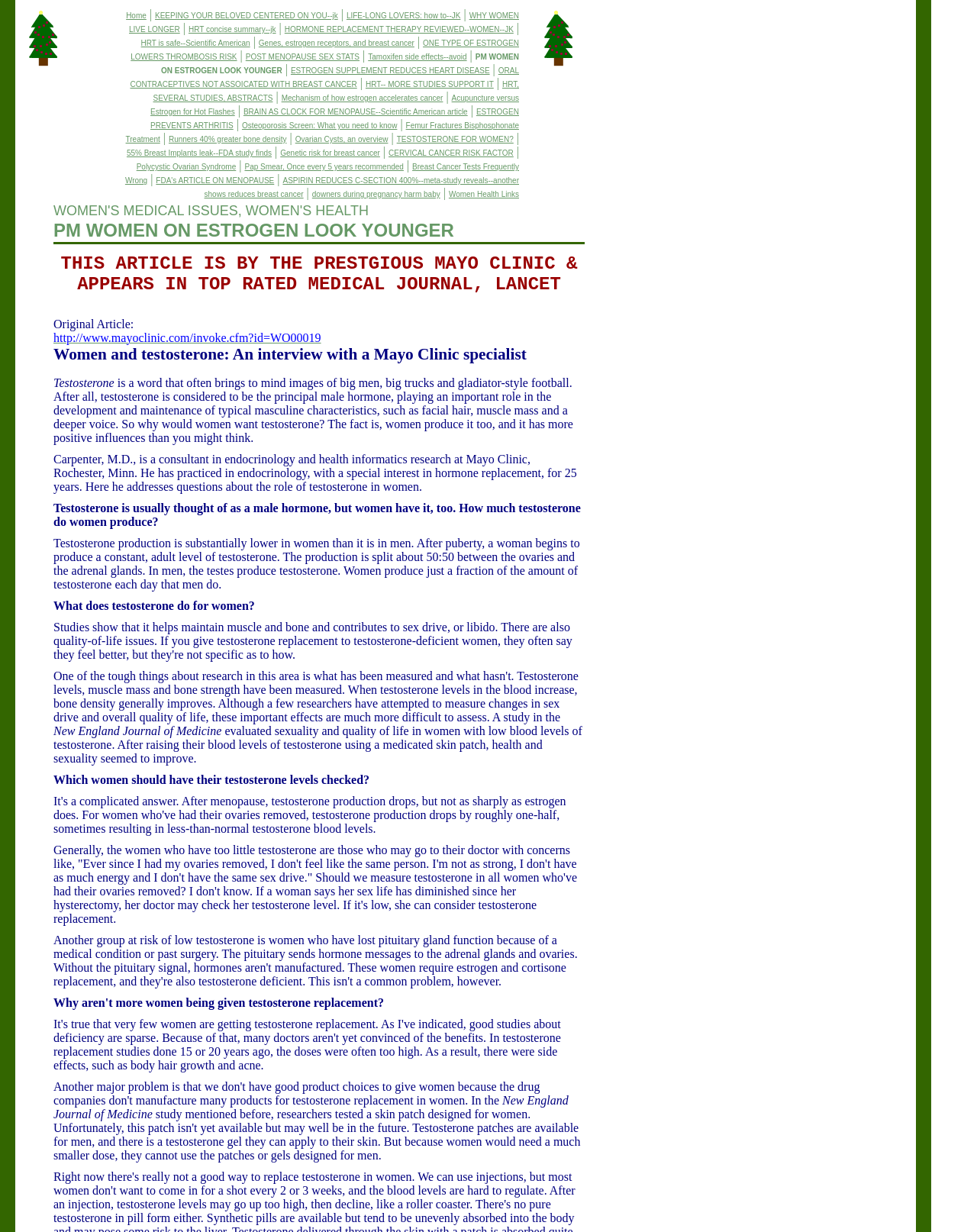Generate a thorough description of the webpage.

This webpage appears to be a collection of articles and resources related to women's health, specifically focusing on hormone replacement therapy, estrogen, and menopause. 

At the top of the page, there is a table with multiple rows and columns. The first column contains a list of links to various articles, including "Home", "KEEPING YOUR BELOVED CENTERED ON YOU", "LIFE-LONG LOVERS: how to", and many others. These links are densely packed and take up most of the top section of the page.

To the right of this list, there is a narrower column with a few more links and some text, including "WOMEN'S MEDICAL ISSUES, WOMEN'S HEALTH" and "PM WOMEN ON ESTROGEN LOOK YOUNGER". 

Below this top section, there is another table with multiple rows, each containing a single cell with a sentence or phrase. These sentences appear to be summaries or titles of articles, including "THIS ARTICLE IS BY THE PRESTGIOUS MAYO CLINIC & APPEARS IN TOP RATED MEDICAL JOURNAL, LANCET" and others. 

There is also a link to an external website, specifically a Mayo Clinic webpage, at the bottom of the page. Overall, the webpage seems to be a repository of information and resources related to women's health, with a focus on hormone replacement therapy and menopause.